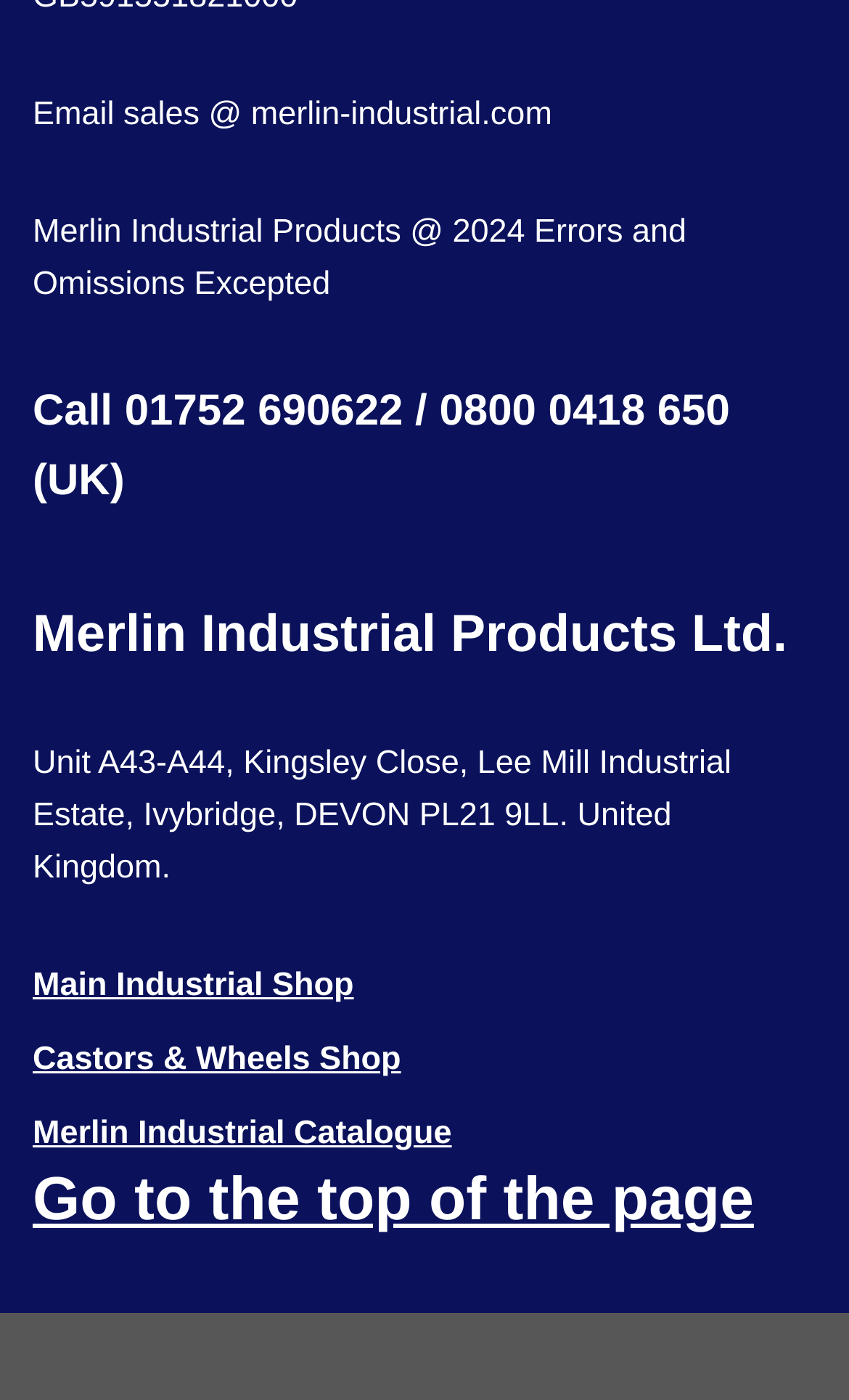What is the company's email address?
Could you please answer the question thoroughly and with as much detail as possible?

The company's email address can be found at the top of the webpage, which is 'Email sales@merlin-industrial.com'.